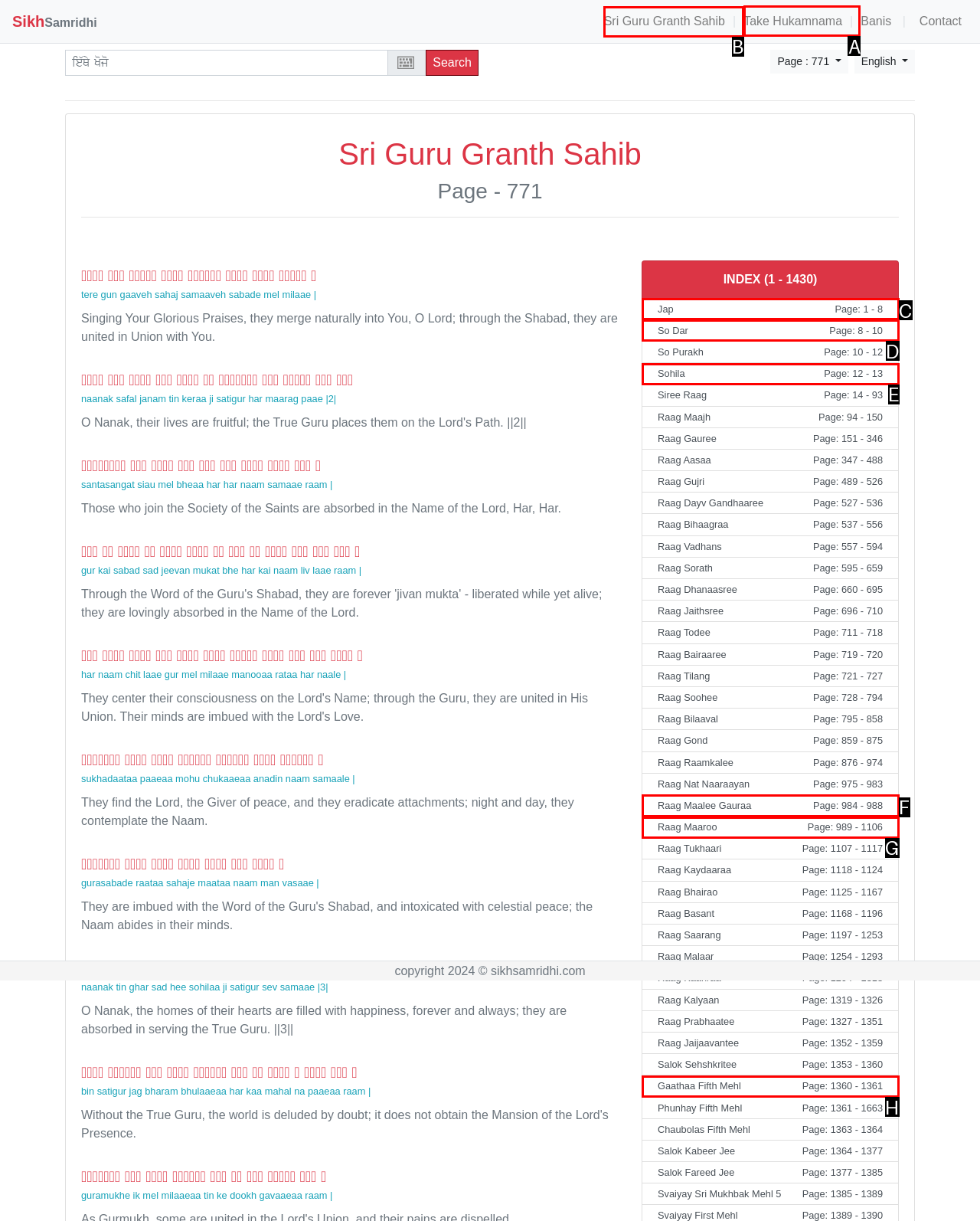Determine which letter corresponds to the UI element to click for this task: Take Hukamnama
Respond with the letter from the available options.

A